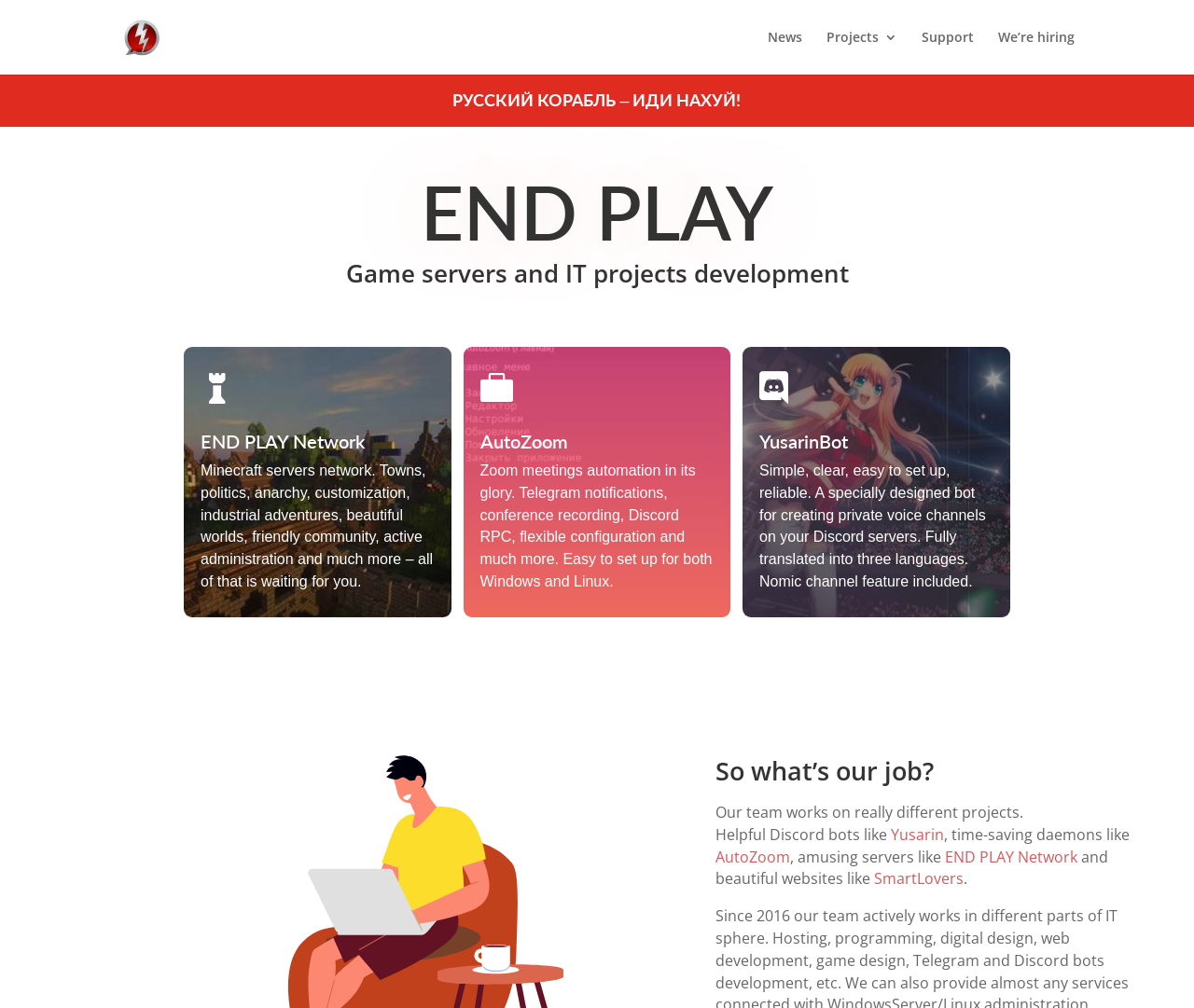Give the bounding box coordinates for the element described as: "alt="END PLAY Studio"".

[0.103, 0.027, 0.135, 0.044]